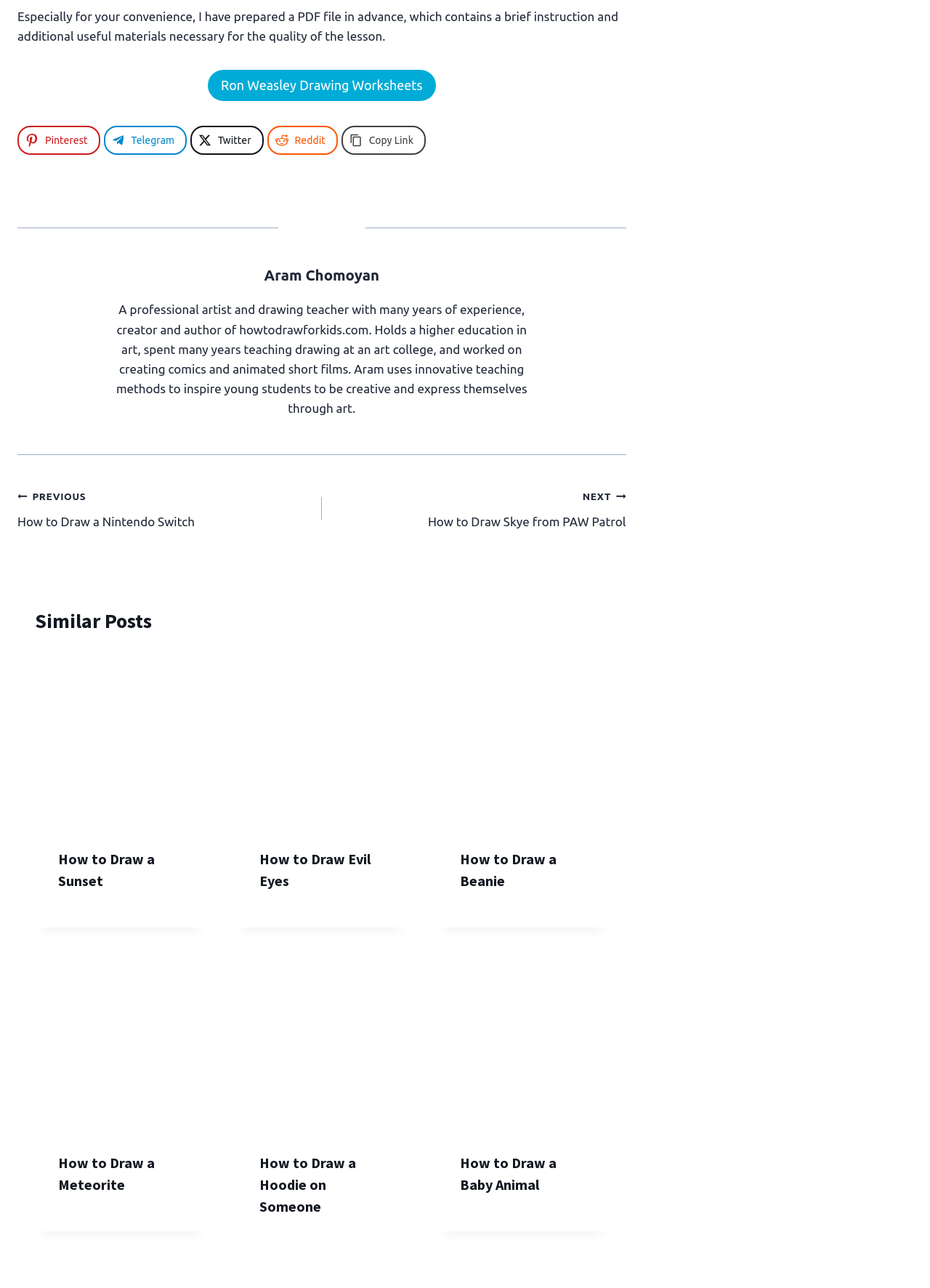What is the author's profession?
Answer the question with as much detail as you can, using the image as a reference.

The author's profession can be determined by reading the static text element that describes the author, Aram Chomoyan, as 'a professional artist and drawing teacher with many years of experience'.